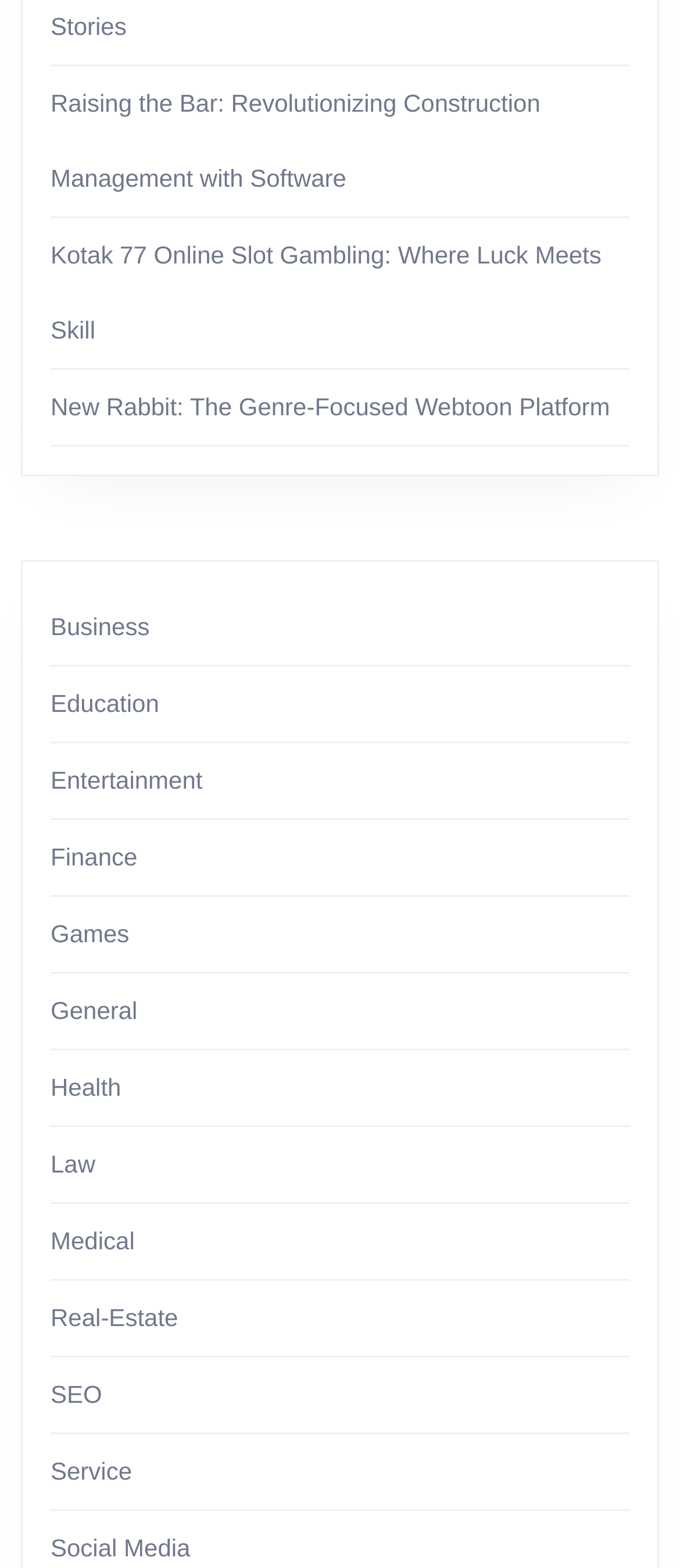Please mark the clickable region by giving the bounding box coordinates needed to complete this instruction: "Read the article 'Raising the Bar: Revolutionizing Construction Management with Software'".

[0.074, 0.057, 0.795, 0.123]